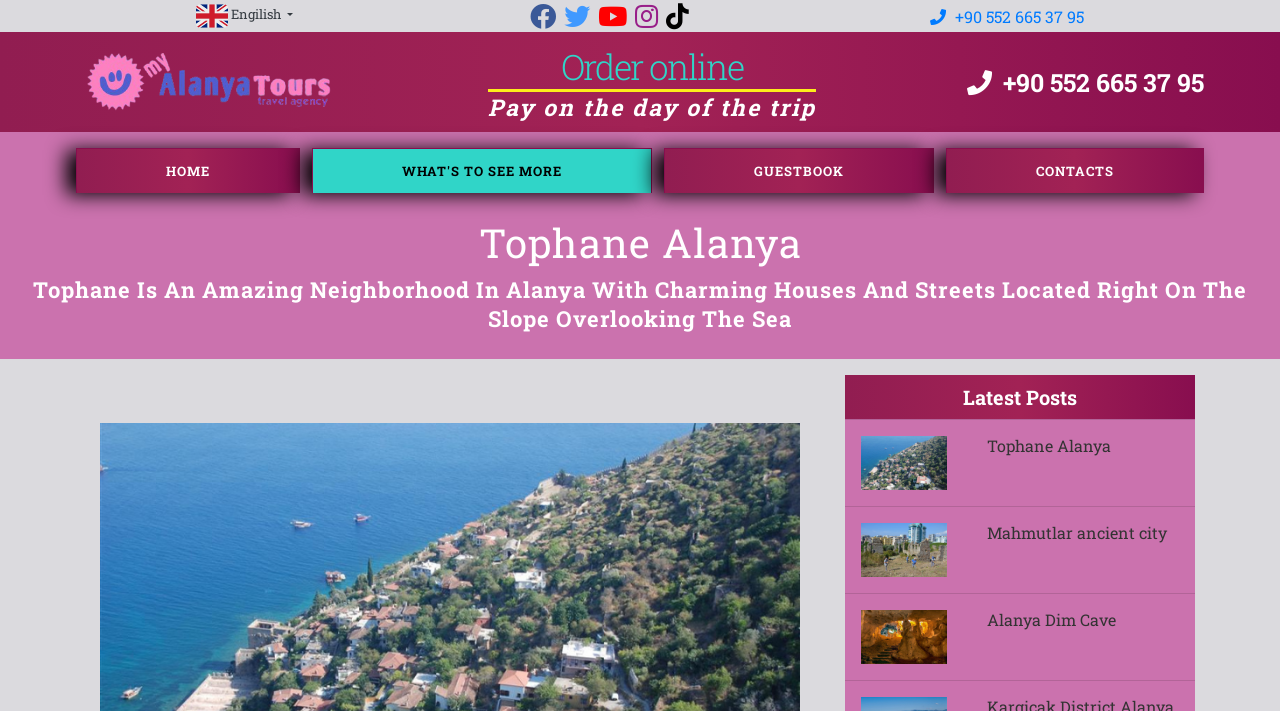What is the location of the 'Order online' button?
Please provide a detailed answer to the question.

Based on the bounding box coordinates of the 'Order online' button, which are [0.438, 0.06, 0.58, 0.124], it is located at the top-right section of the webpage.